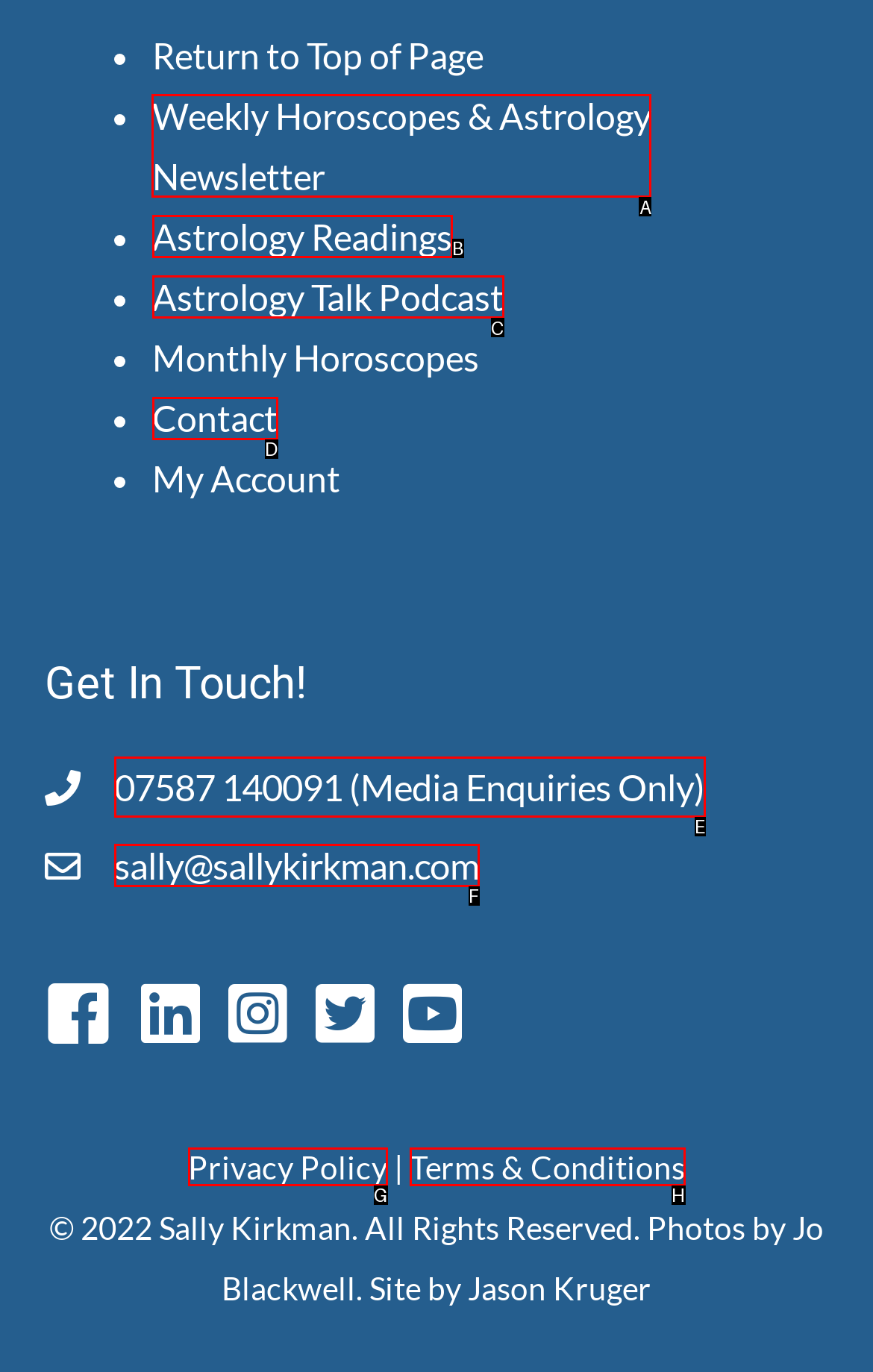From the given options, choose the one to complete the task: Get weekly horoscopes and astrology newsletter
Indicate the letter of the correct option.

A